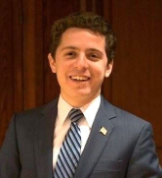Respond to the question below with a single word or phrase: What is the material of the backdrop?

wooden